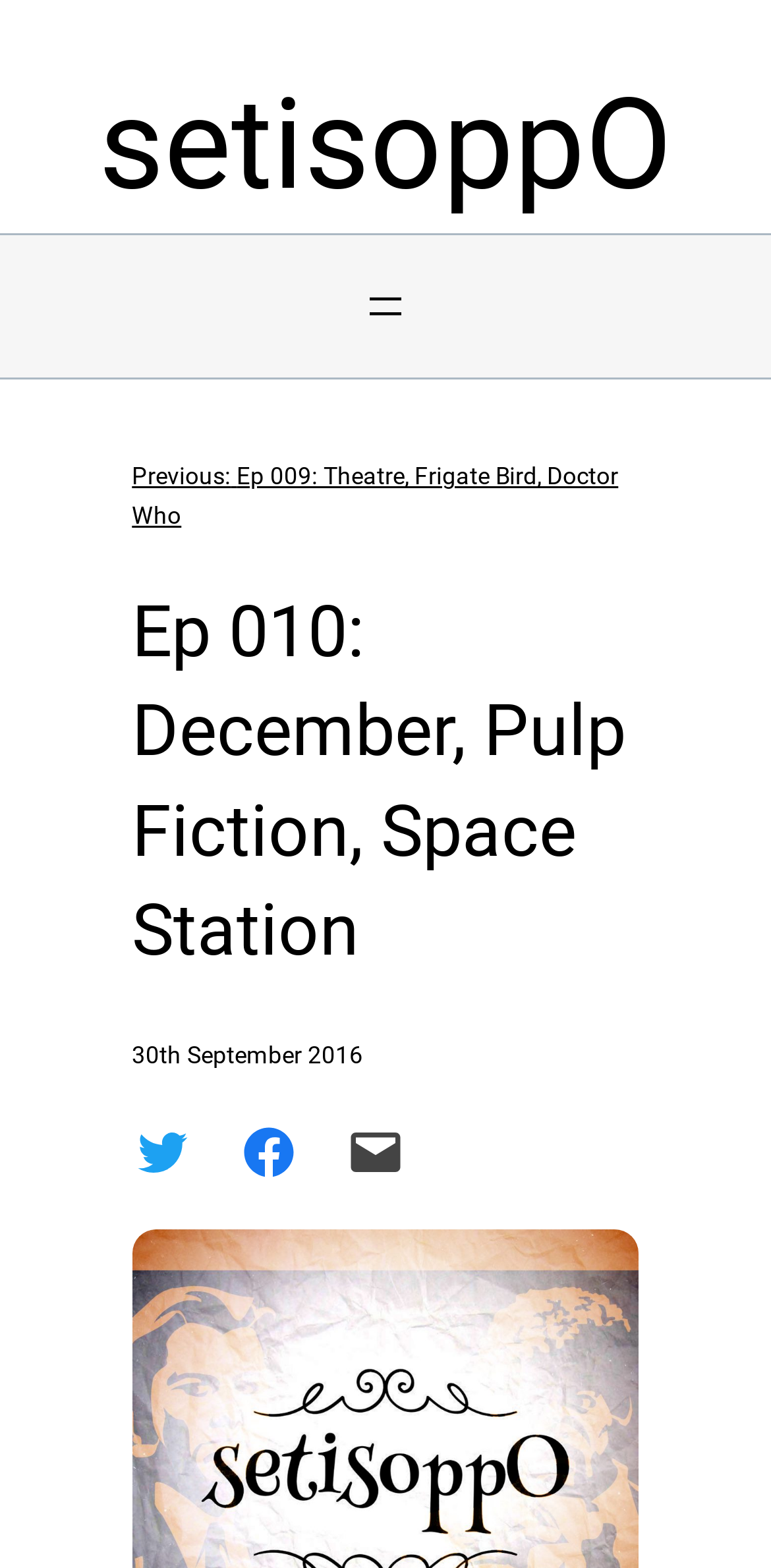How many navigation elements are there?
Please give a detailed and elaborate answer to the question based on the image.

I counted the number of navigation elements by looking at the navigation element with the description 'Navigation', which contains a button and several links.